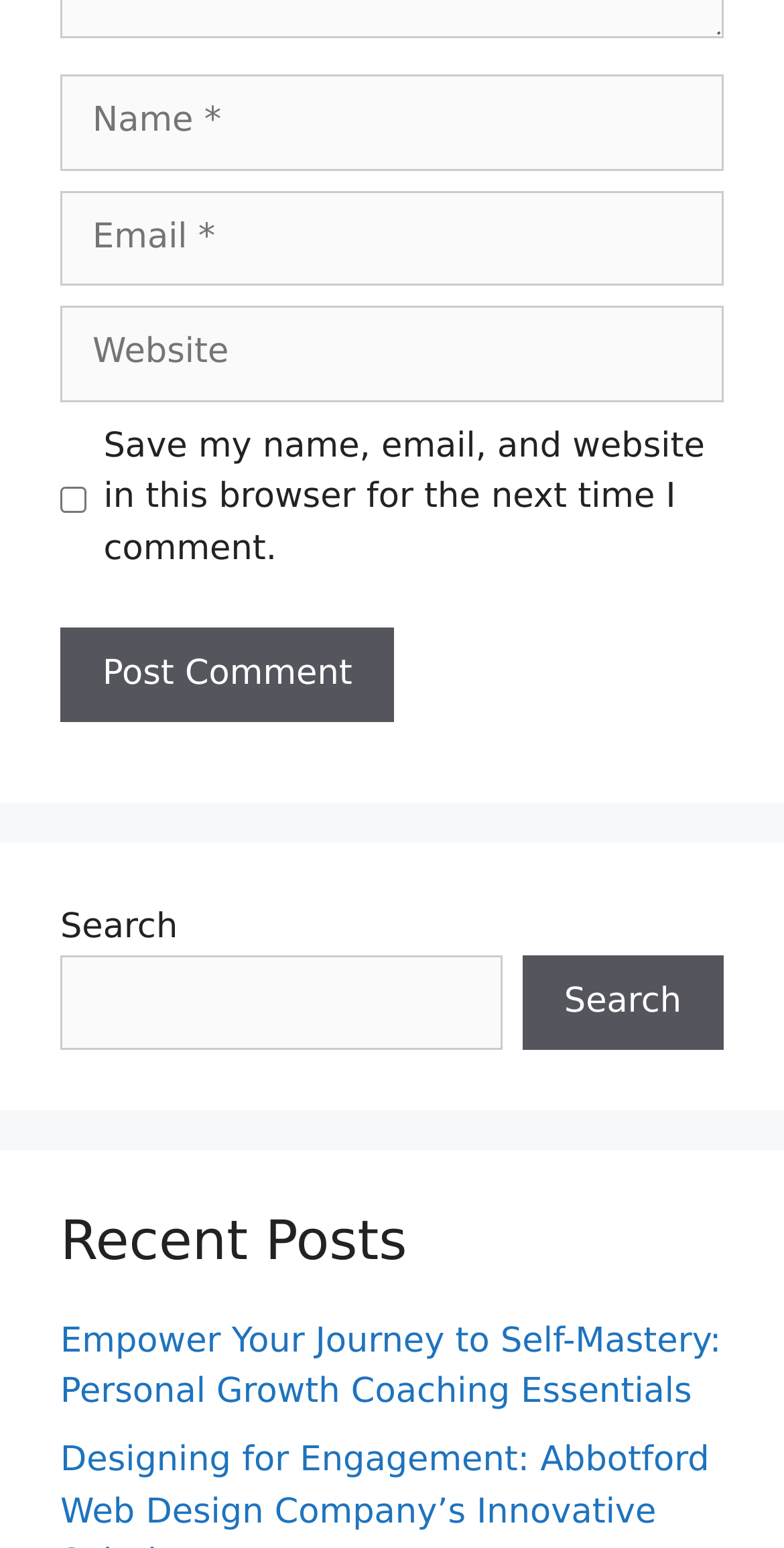Provide the bounding box coordinates for the area that should be clicked to complete the instruction: "Click on the recent post".

[0.077, 0.853, 0.92, 0.912]